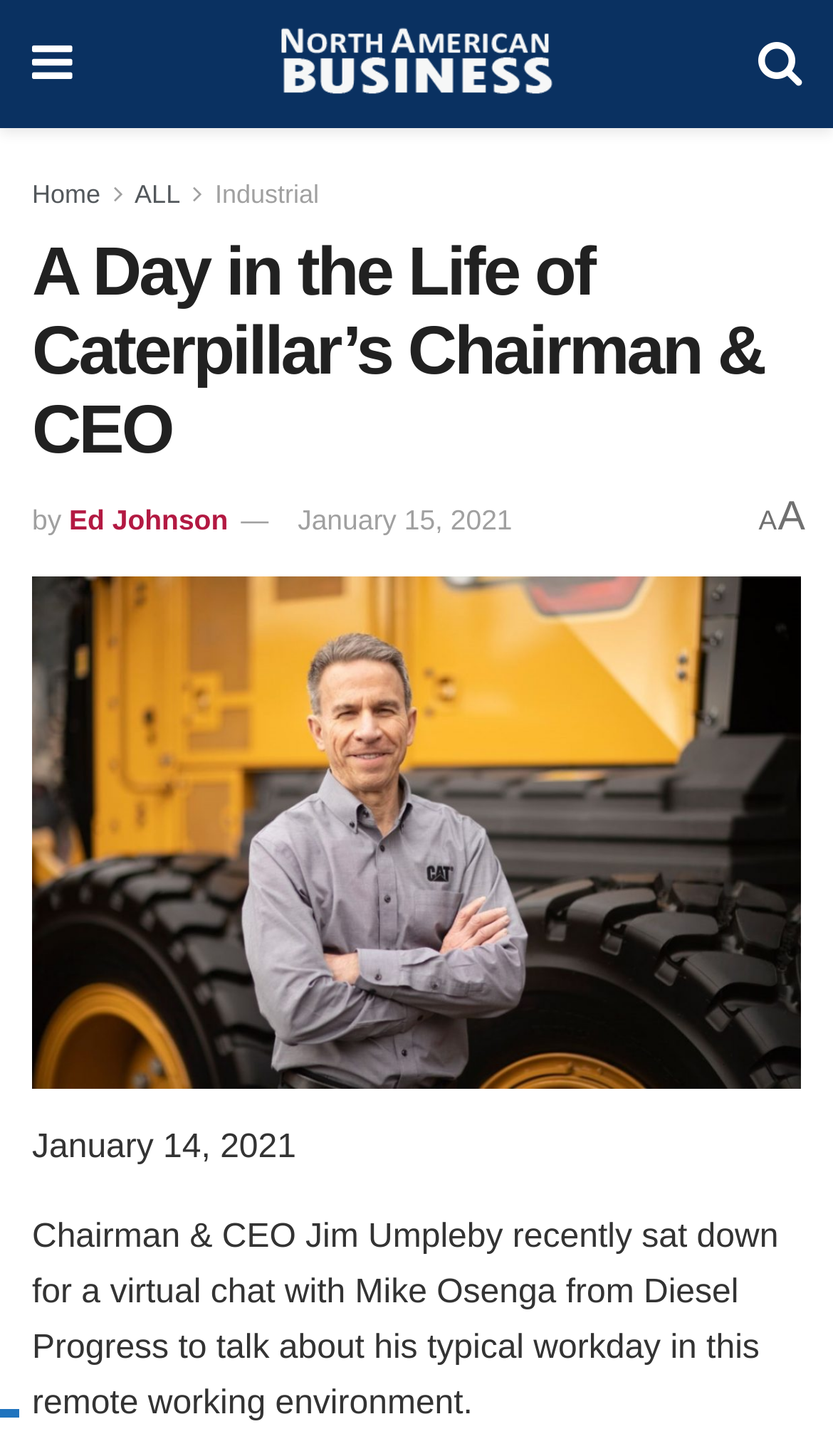What is the name of the CEO mentioned in the article?
Give a comprehensive and detailed explanation for the question.

By analyzing the text content of the webpage, I found that the CEO mentioned in the article is Jim Umpleby, which is mentioned in the sentence 'Chairman & CEO Jim Umpleby recently sat down for a virtual chat...'.